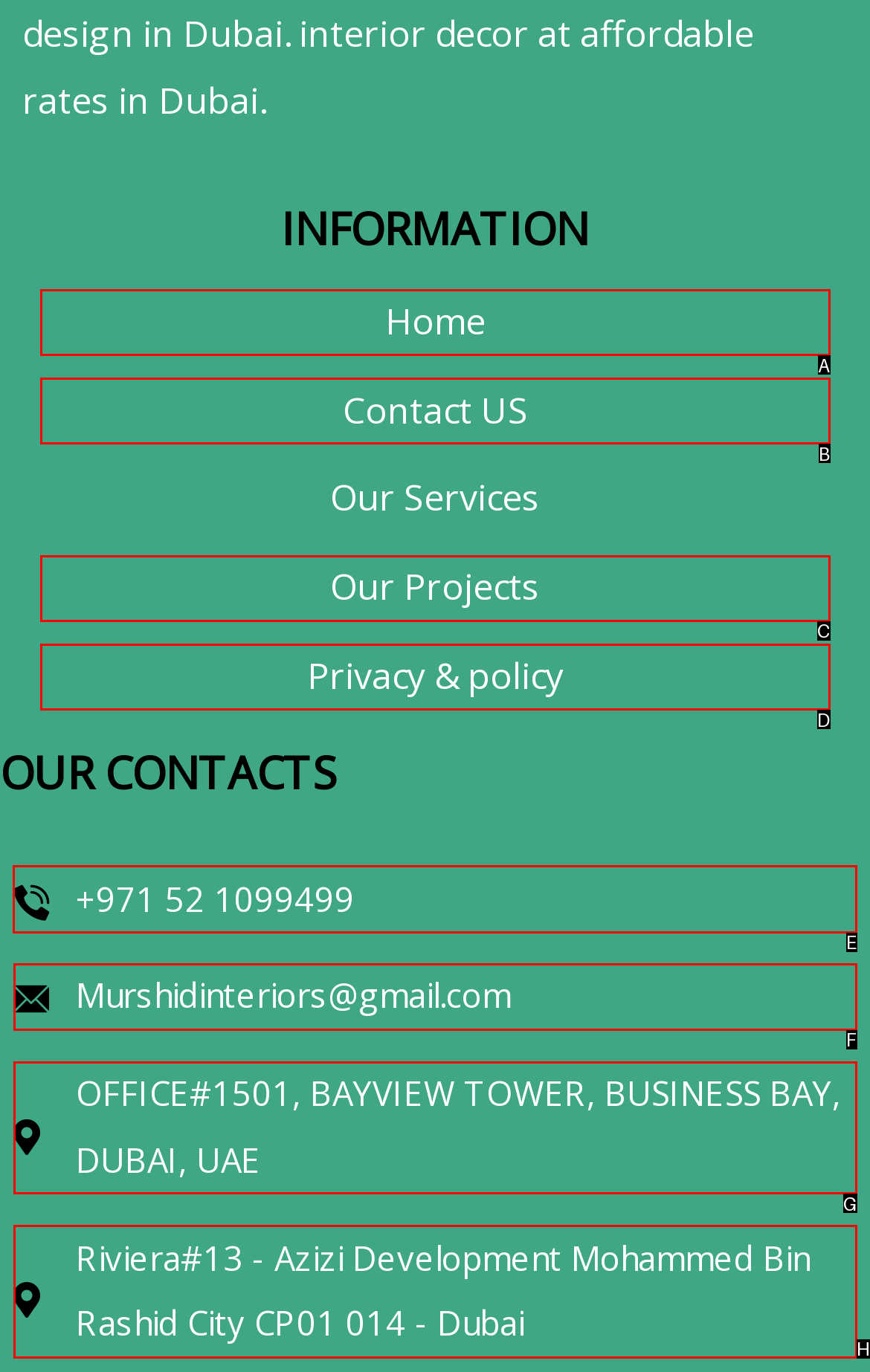Identify the HTML element that should be clicked to accomplish the task: view contact information
Provide the option's letter from the given choices.

E